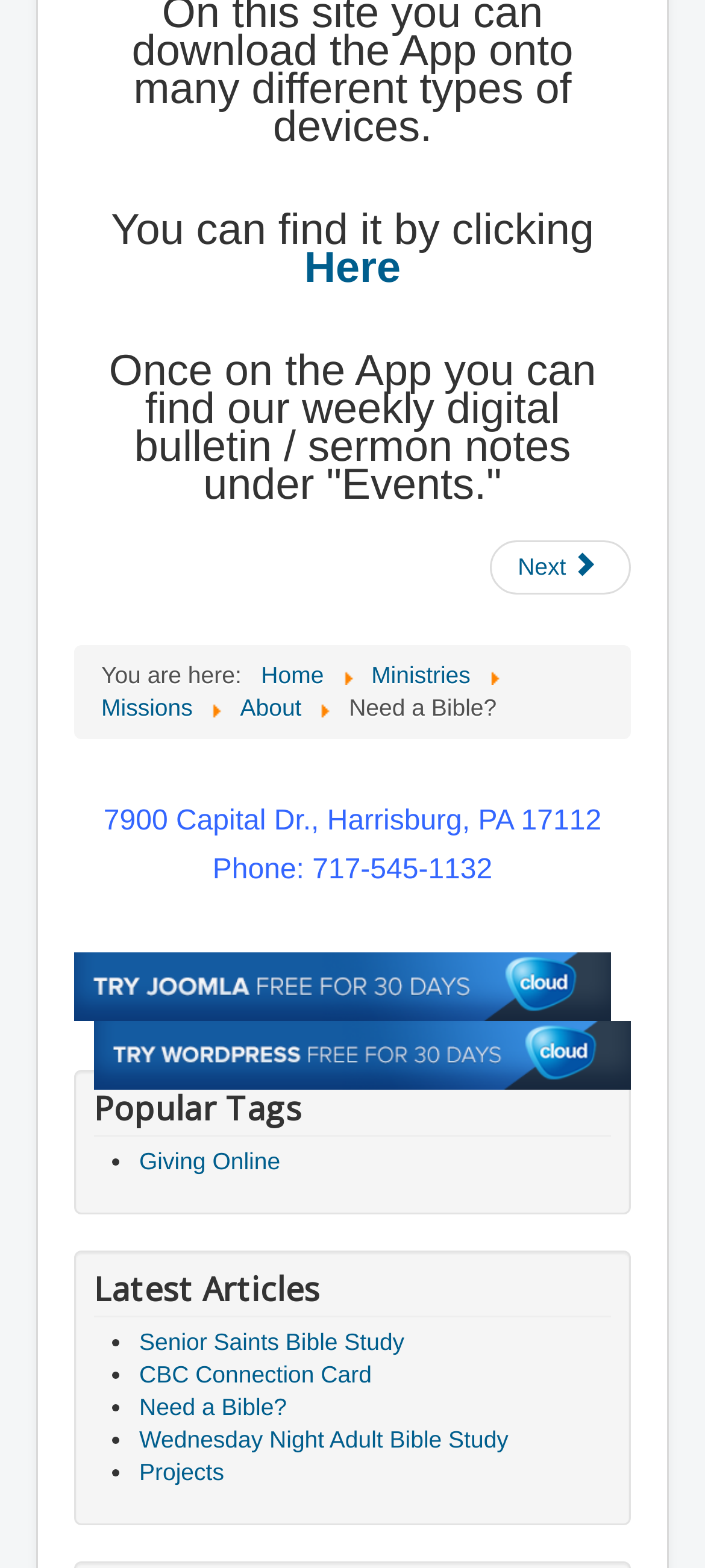Answer succinctly with a single word or phrase:
What is the church's address?

7900 Capital Dr., Harrisburg, PA 17112